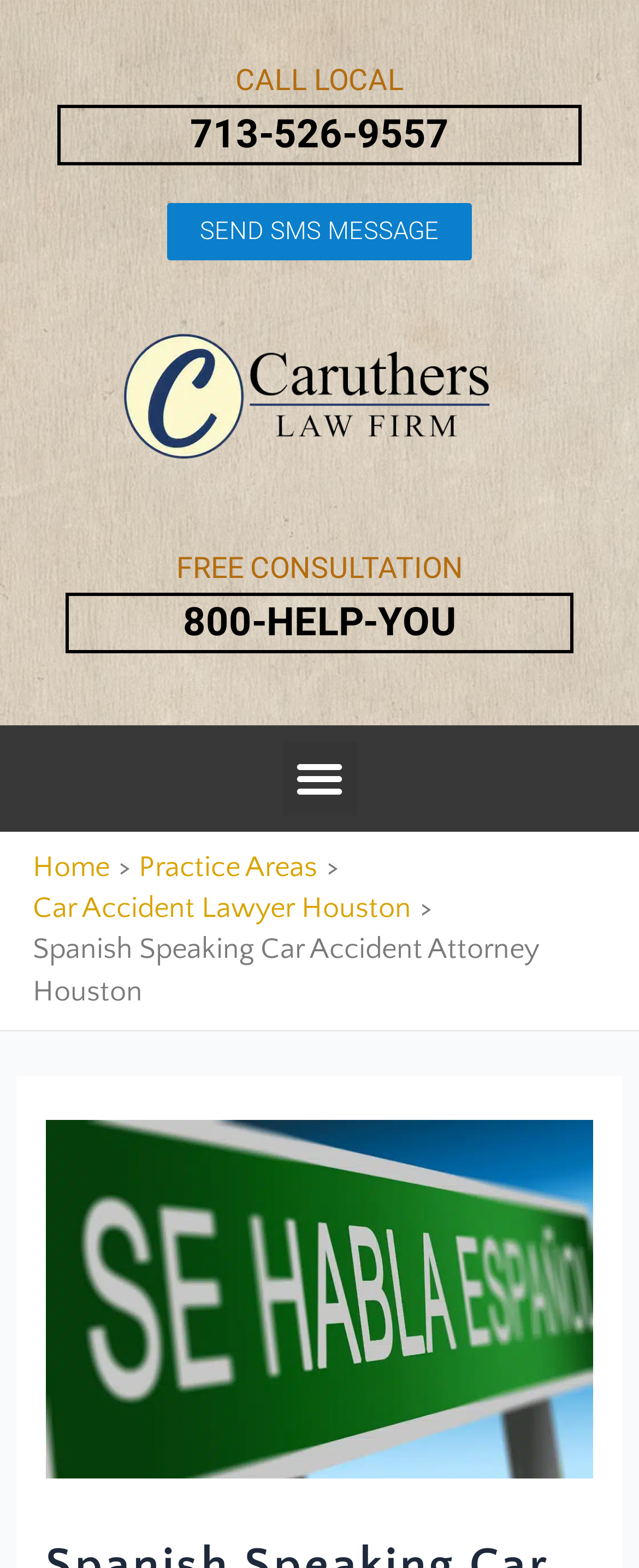Please reply with a single word or brief phrase to the question: 
What type of lawyer is the webpage about?

Car Accident Lawyer